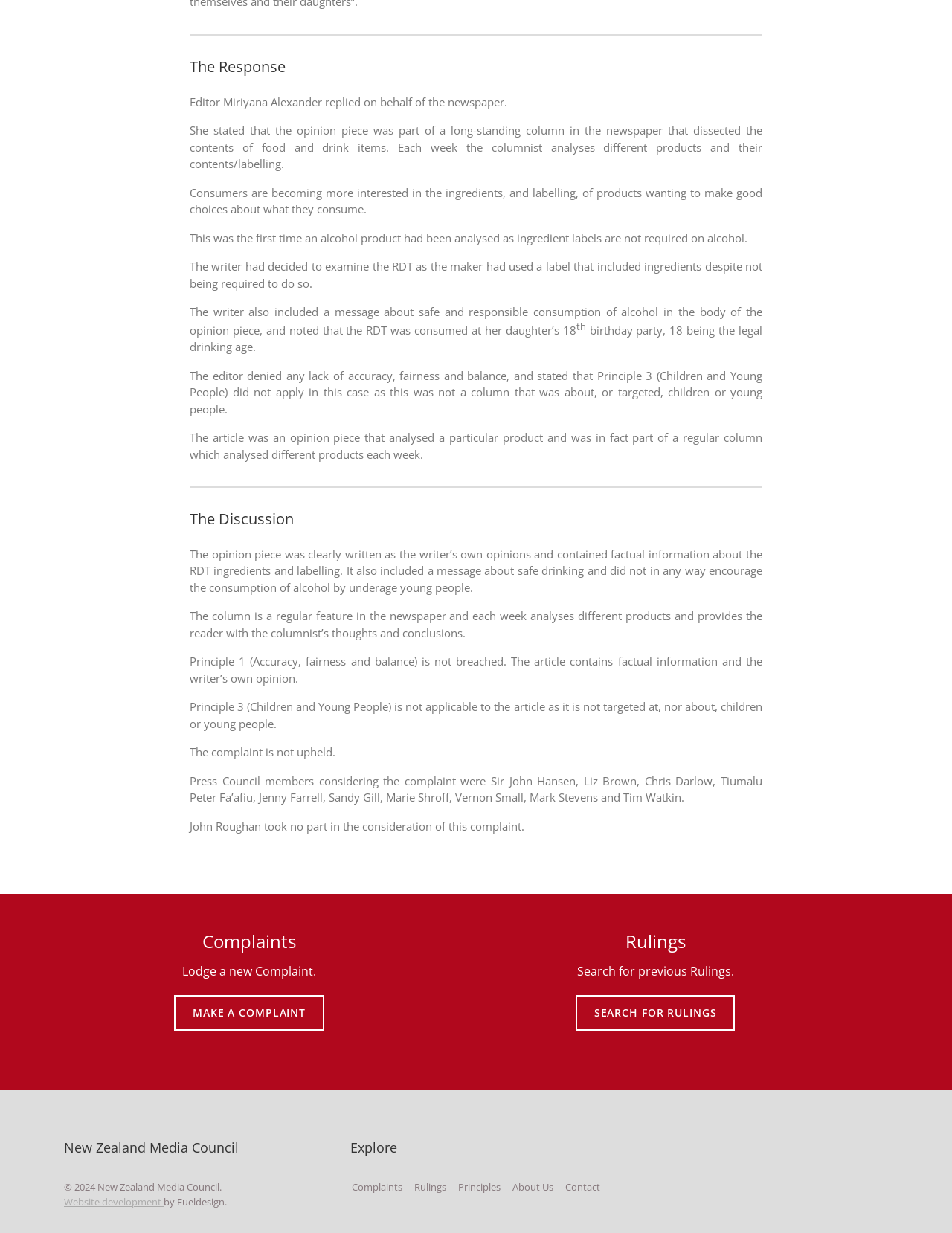Locate the bounding box coordinates of the item that should be clicked to fulfill the instruction: "Contact the New Zealand Media Council".

[0.594, 0.957, 0.631, 0.968]